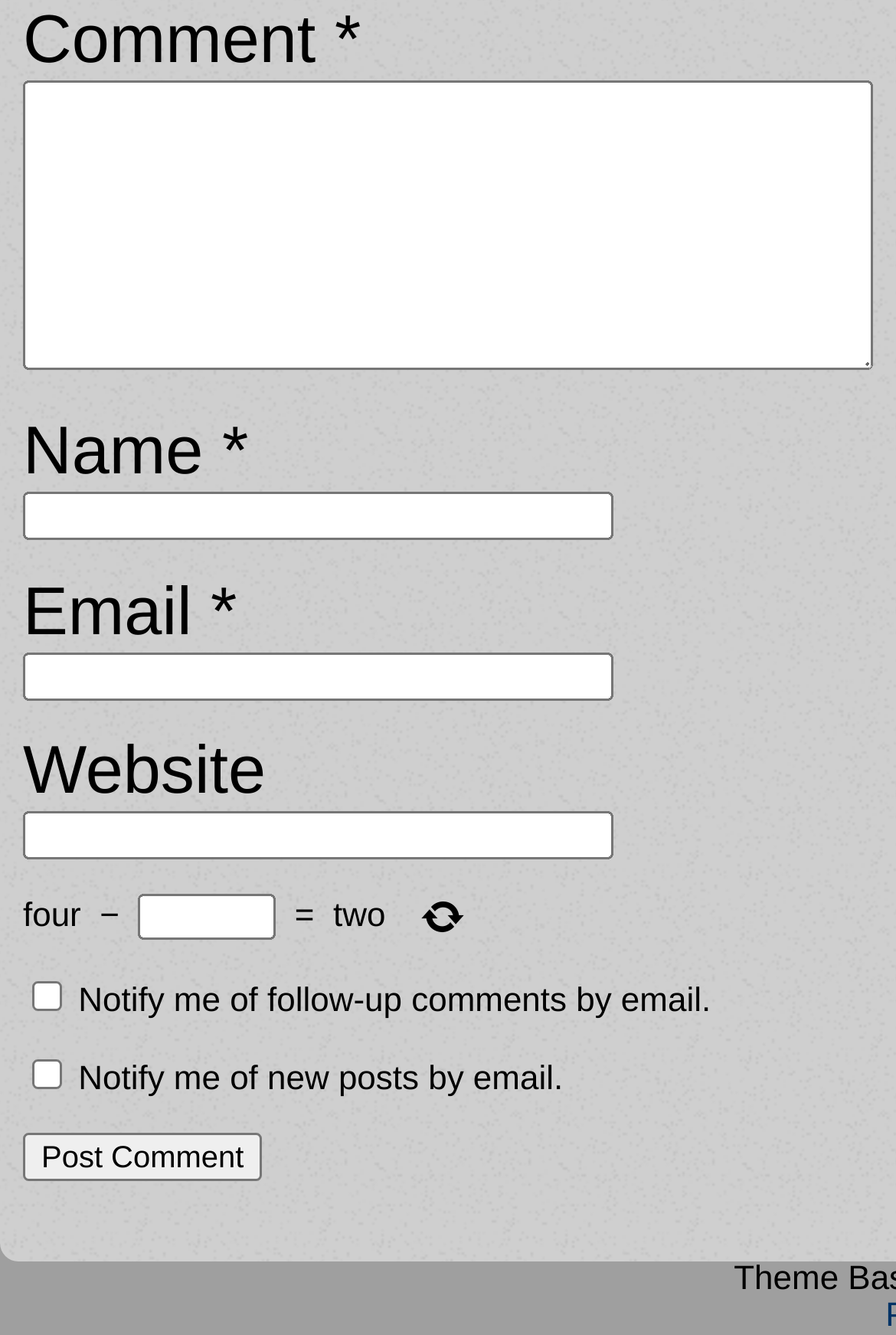Please provide a one-word or short phrase answer to the question:
How many textboxes are required?

3